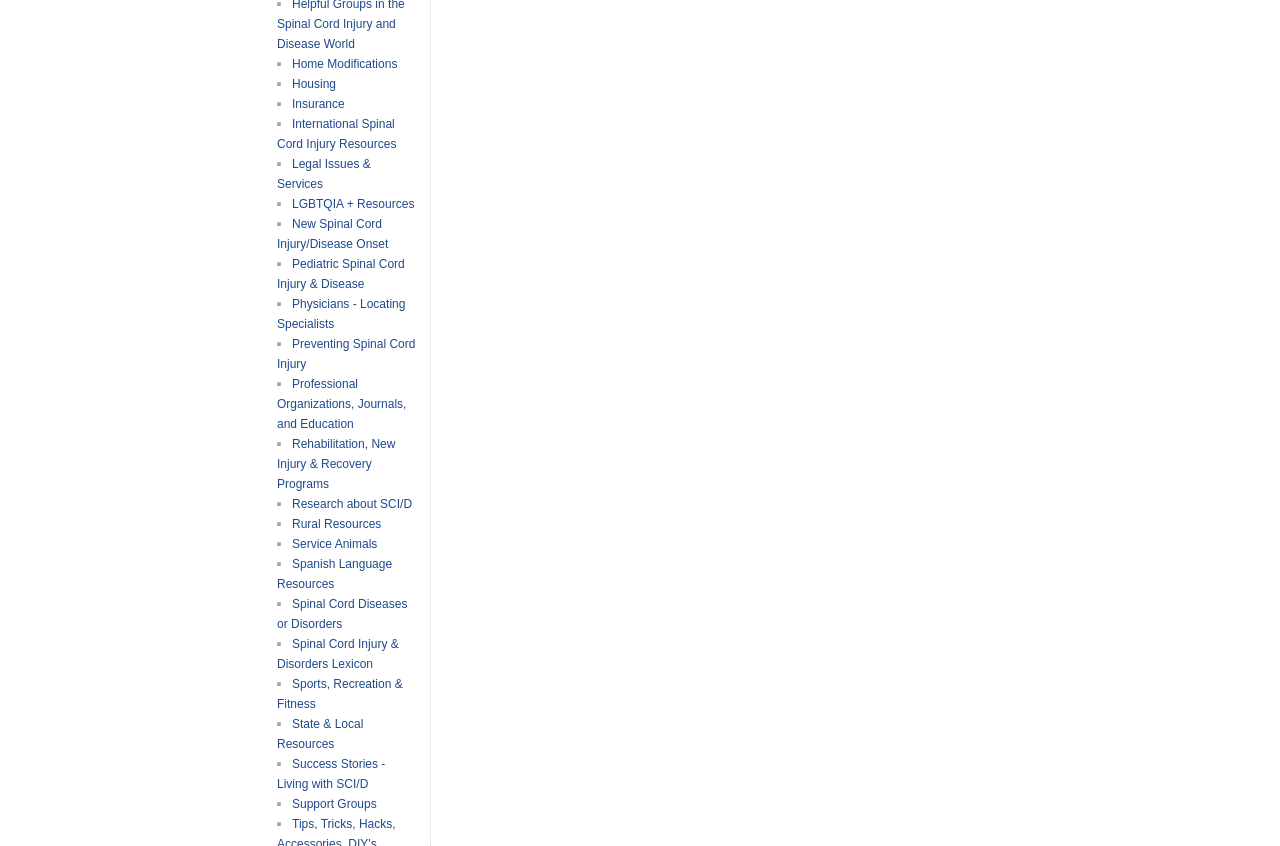Provide the bounding box coordinates for the UI element that is described as: "State & Local Resources".

[0.216, 0.848, 0.284, 0.895]